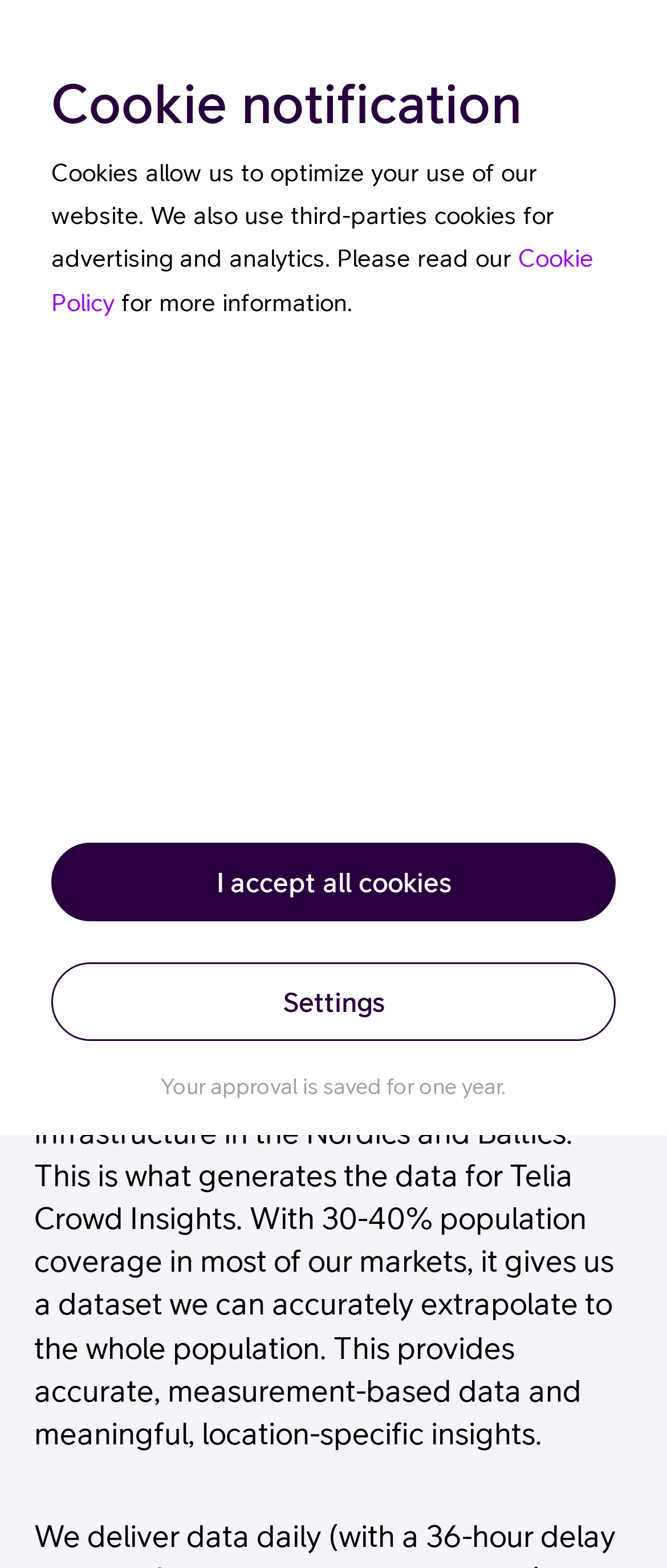Identify the bounding box of the UI element described as follows: "I accept all cookies". Provide the coordinates as four float numbers in the range of 0 to 1 [left, top, right, bottom].

[0.077, 0.537, 0.923, 0.588]